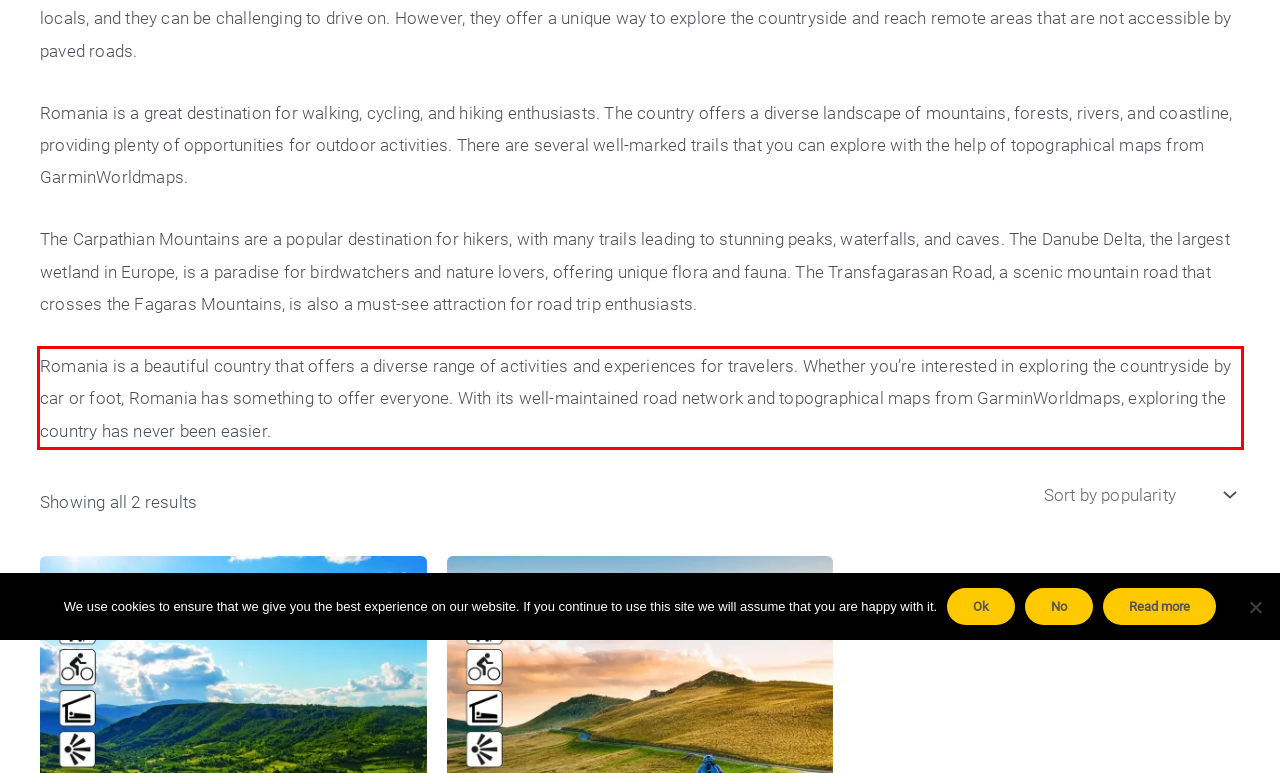You are provided with a screenshot of a webpage that includes a UI element enclosed in a red rectangle. Extract the text content inside this red rectangle.

Romania is a beautiful country that offers a diverse range of activities and experiences for travelers. Whether you’re interested in exploring the countryside by car or foot, Romania has something to offer everyone. With its well-maintained road network and topographical maps from GarminWorldmaps, exploring the country has never been easier.